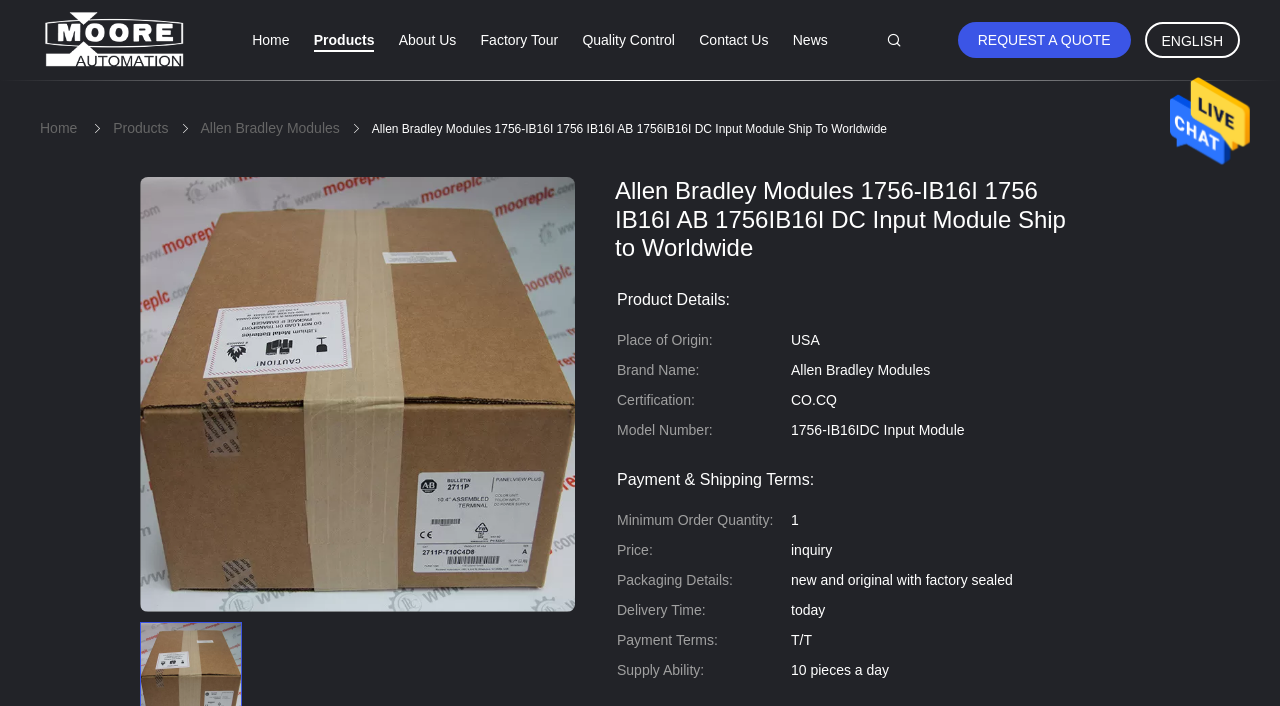What is the payment term?
Give a detailed response to the question by analyzing the screenshot.

I found the payment term by looking at the table on the webpage, specifically the row with the header 'Payment Terms:' and the corresponding gridcell containing the text 'T/T'.